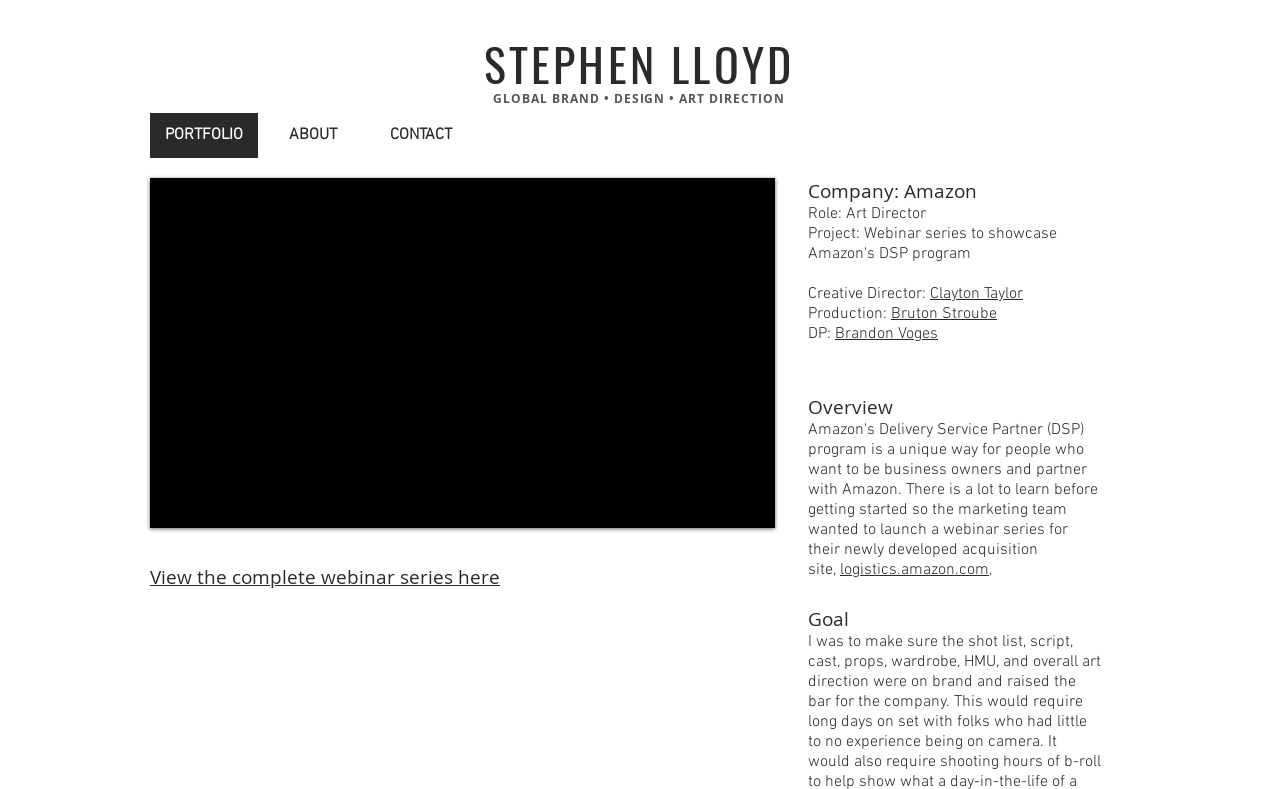Please determine the bounding box coordinates of the element's region to click for the following instruction: "Check Brandon Voges profile".

[0.652, 0.411, 0.733, 0.436]